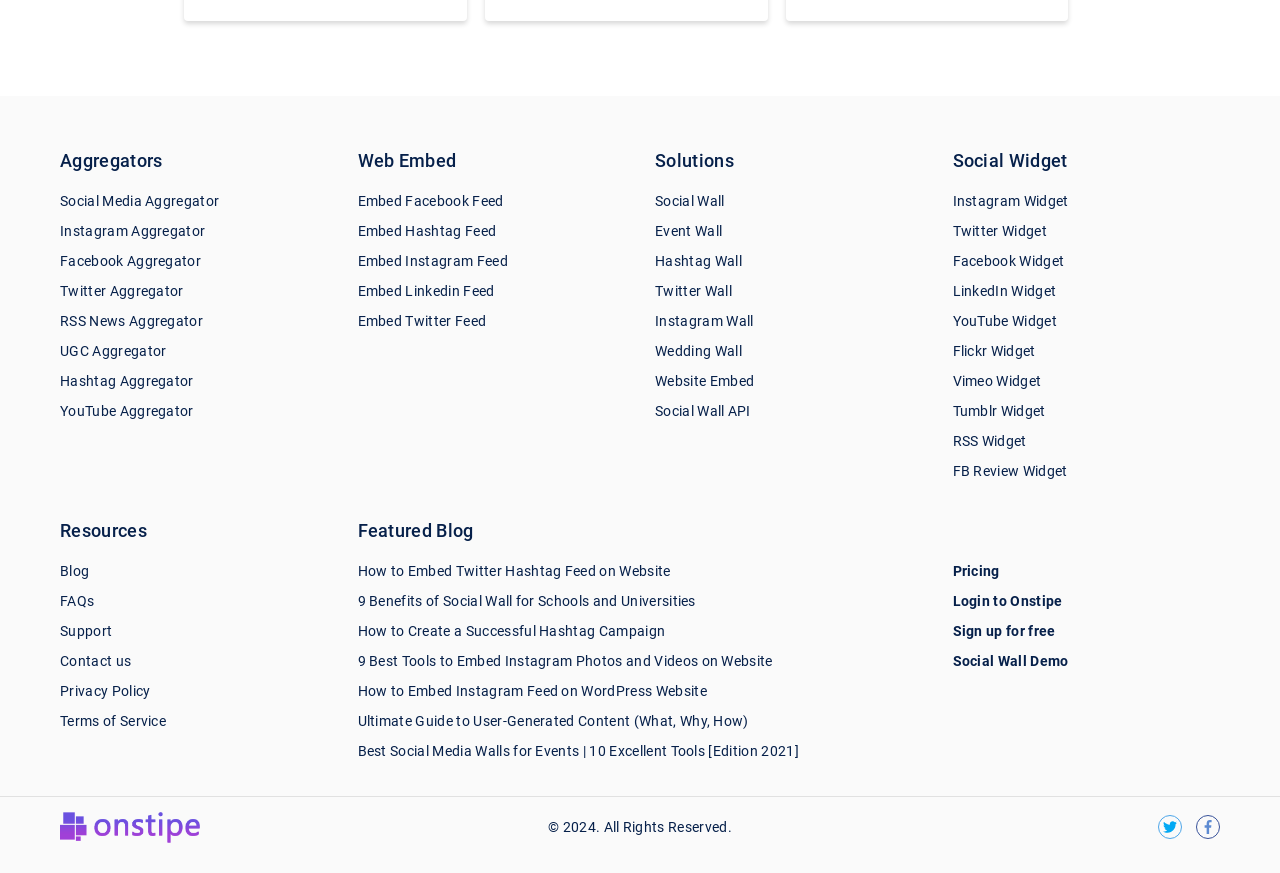Calculate the bounding box coordinates of the UI element given the description: "FAQs".

[0.047, 0.679, 0.074, 0.697]